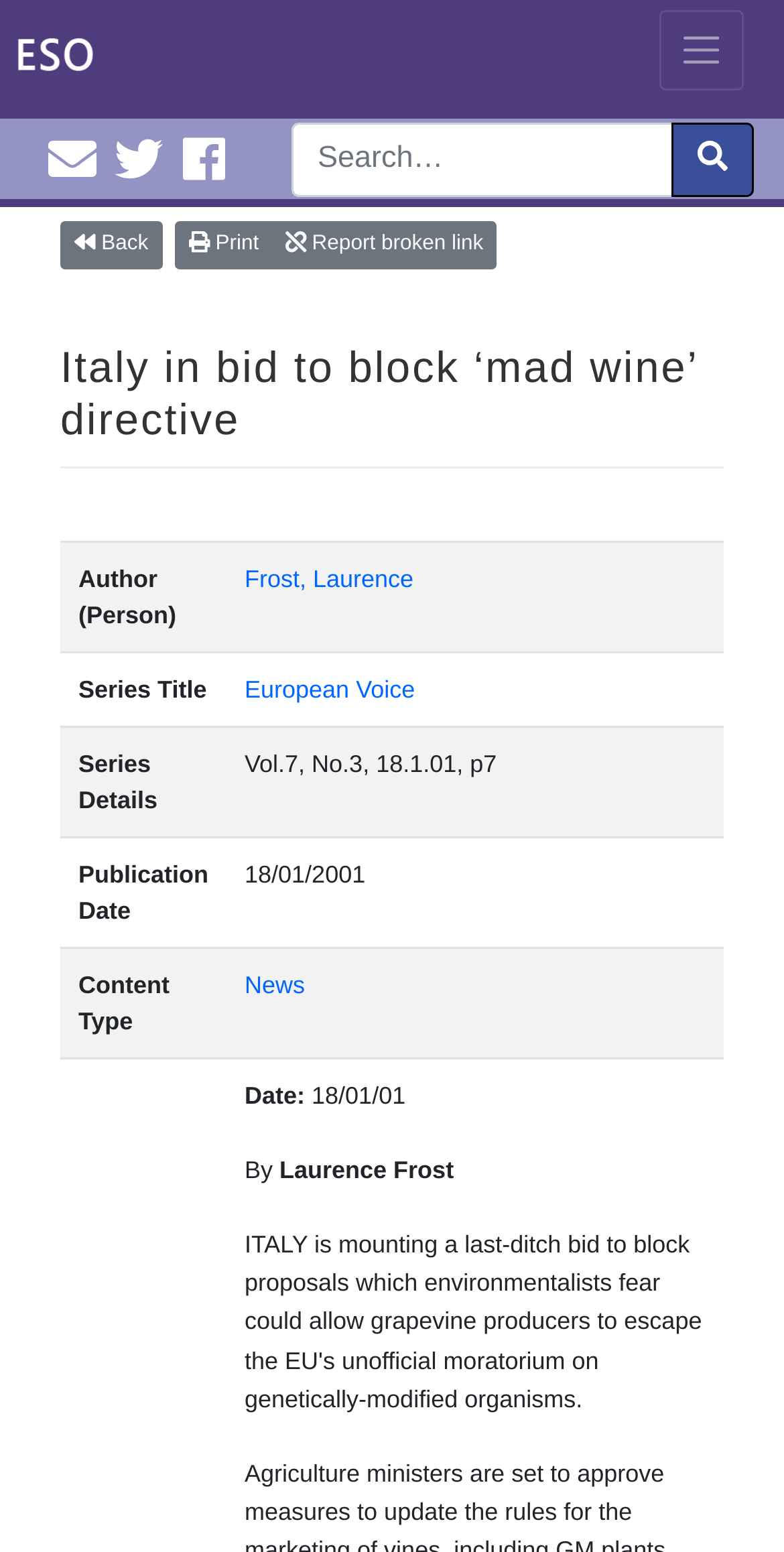Please identify the bounding box coordinates of the clickable region that I should interact with to perform the following instruction: "Toggle navigation". The coordinates should be expressed as four float numbers between 0 and 1, i.e., [left, top, right, bottom].

[0.84, 0.006, 0.949, 0.058]